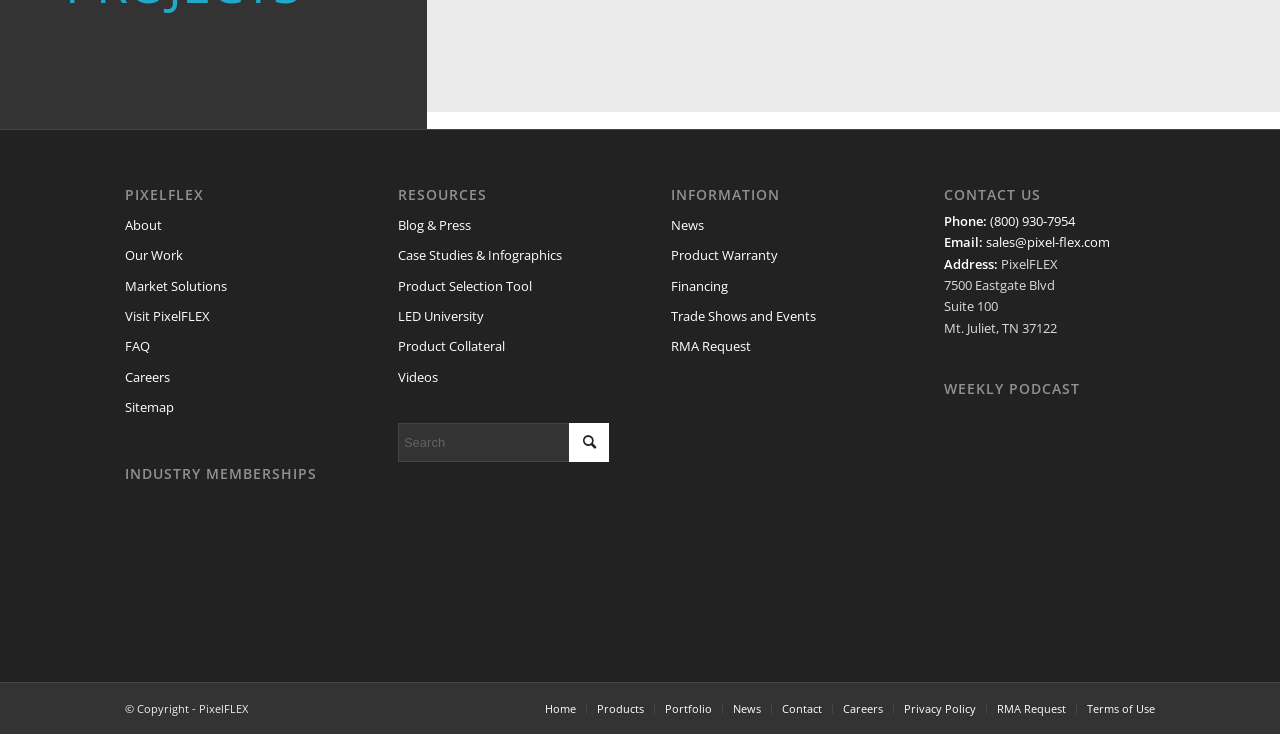Find the bounding box coordinates of the element's region that should be clicked in order to follow the given instruction: "Go to the 'Spotlight' page". The coordinates should consist of four float numbers between 0 and 1, i.e., [left, top, right, bottom].

None